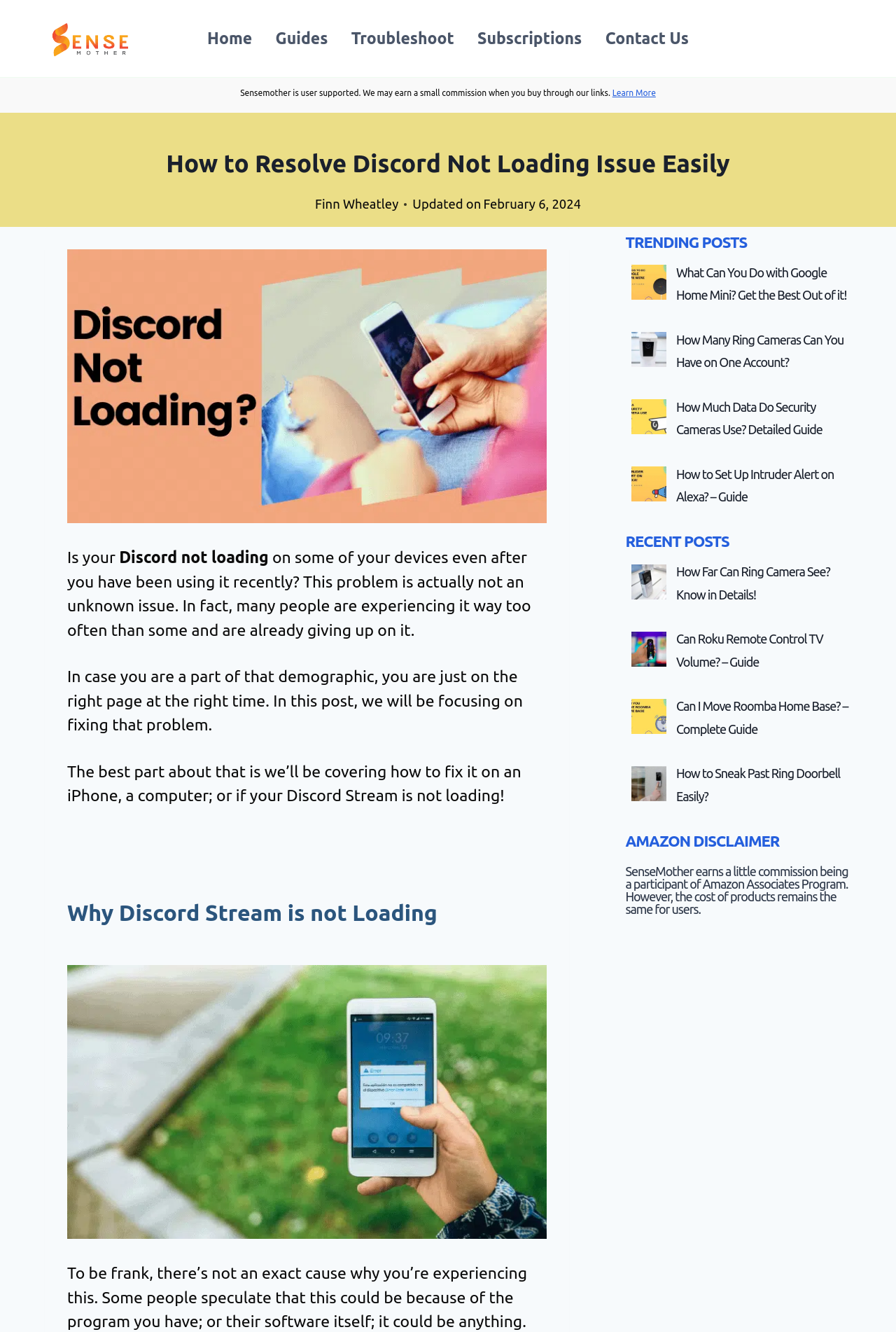Explain the features and main sections of the webpage comprehensively.

This webpage is about resolving Discord not loading issues on PC or iPhone. At the top left corner, there is a logo of SenseMother, a website that provides guides and troubleshooting solutions. Next to the logo, there is a primary navigation menu with links to Home, Guides, Troubleshoot, Subscriptions, and Contact Us.

Below the navigation menu, there is a disclaimer stating that SenseMother earns a commission from Amazon Associates Program, but the product prices remain the same for users.

The main content of the webpage is divided into sections. The first section has a heading "How to Resolve Discord Not Loading Issue Easily" and is written by Finn Wheatley, updated on February 6, 2024. This section explains that many people are experiencing Discord not loading issues on their devices and promises to provide a solution to fix the problem.

Below this section, there is an image related to Discord not loading, followed by a paragraph explaining the issue and introducing the solution. The solution is divided into two parts: why Discord Stream is not loading and how to fix it.

The "Why Discord Stream is not Loading" section has an image and a paragraph explaining that there is no exact cause for the issue, but it could be due to various reasons.

The webpage also features a "TRENDING POSTS" section with four links to other articles, each with an image and a brief description. These articles are about Google Home Mini, Ring cameras, security cameras, and Alexa intruder alert.

Below the trending posts, there is a "RECENT POSTS" section with four more links to other articles, each with an image and a brief description. These articles are about Ring camera range, Roku remote control, Roomba home base, and sneaking past Ring doorbell.

At the bottom of the webpage, there is an "AMAZON DISCLAIMER" section with a heading and a paragraph explaining SenseMother's participation in the Amazon Associates Program.